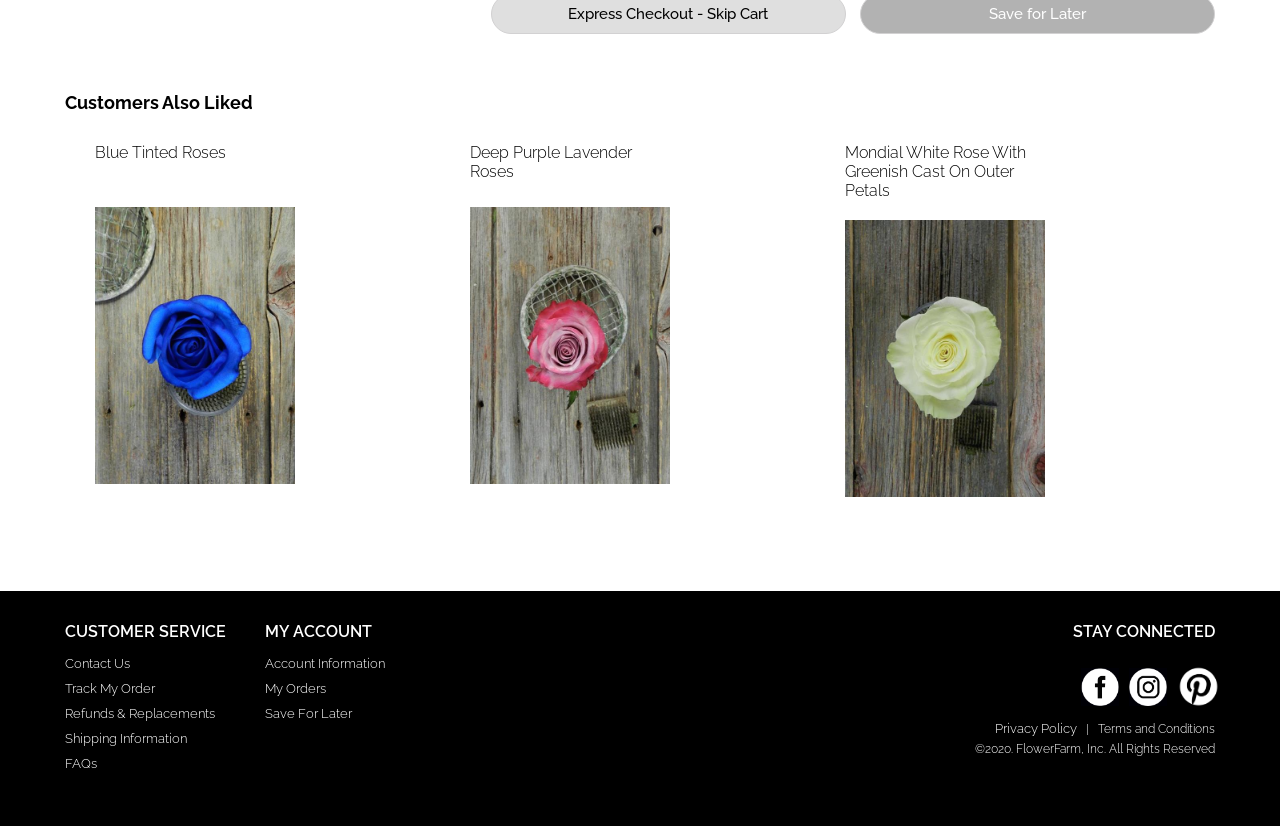Determine the bounding box coordinates of the UI element described below. Use the format (top-left x, top-left y, bottom-right x, bottom-right y) with floating point numbers between 0 and 1: Privacy Policy

[0.777, 0.873, 0.841, 0.891]